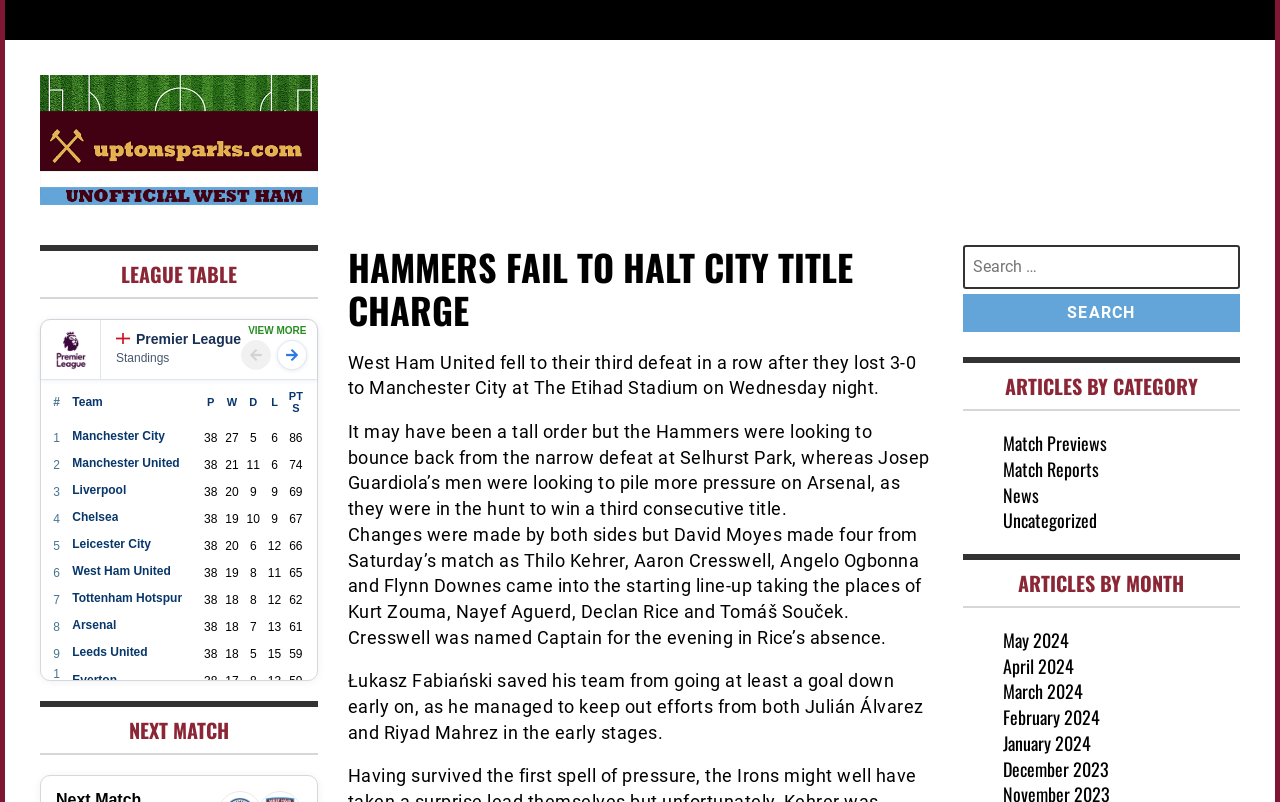How many goals did Manchester City score against West Ham United?
Please answer the question with as much detail as possible using the screenshot.

I read the article on the webpage, which mentioned that West Ham United lost 3-0 to Manchester City at The Etihad Stadium on Wednesday night. Therefore, Manchester City scored 3 goals against West Ham United.